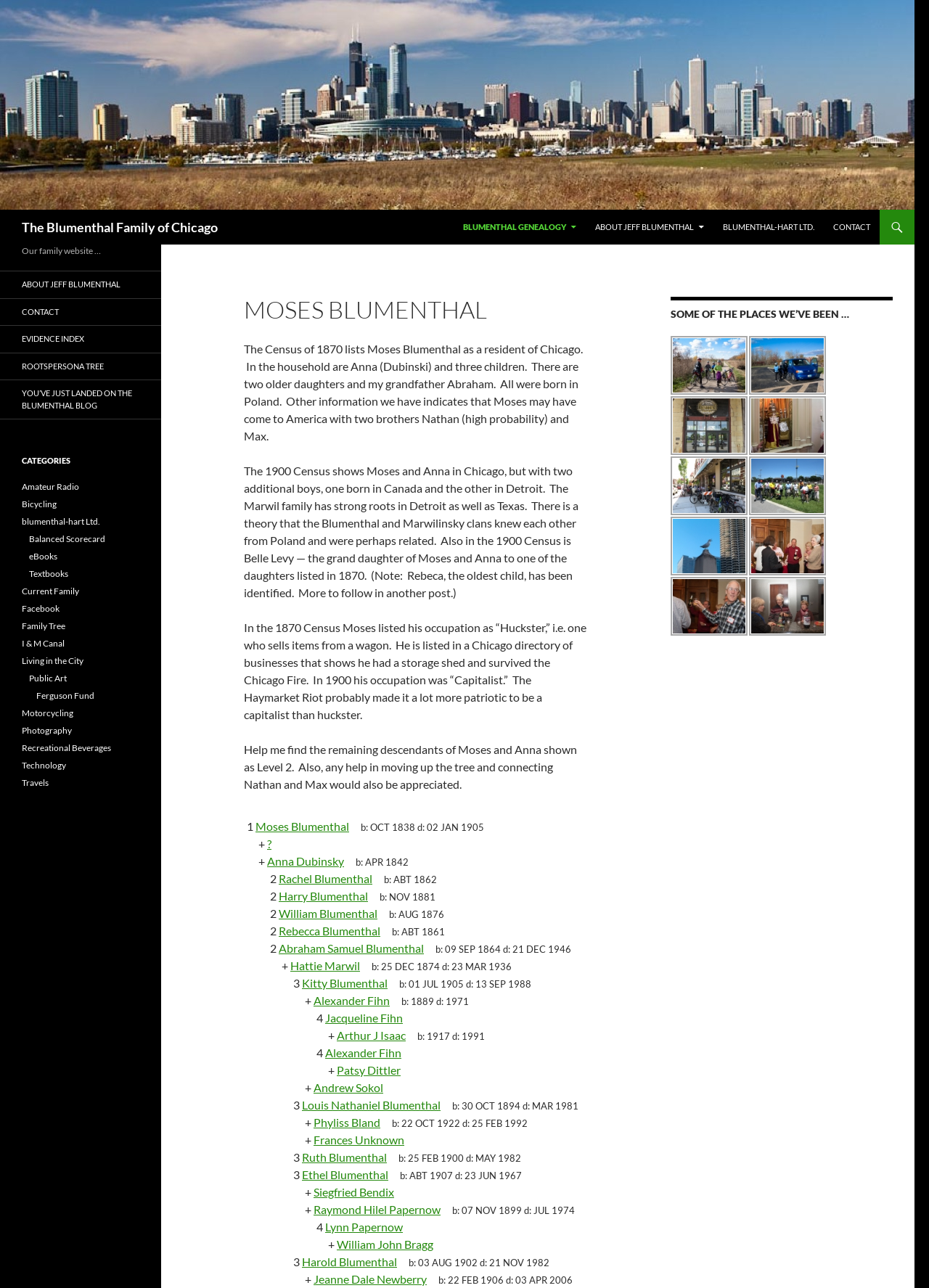Give a concise answer of one word or phrase to the question: 
In which year did Moses Blumenthal die?

02 JAN 1905